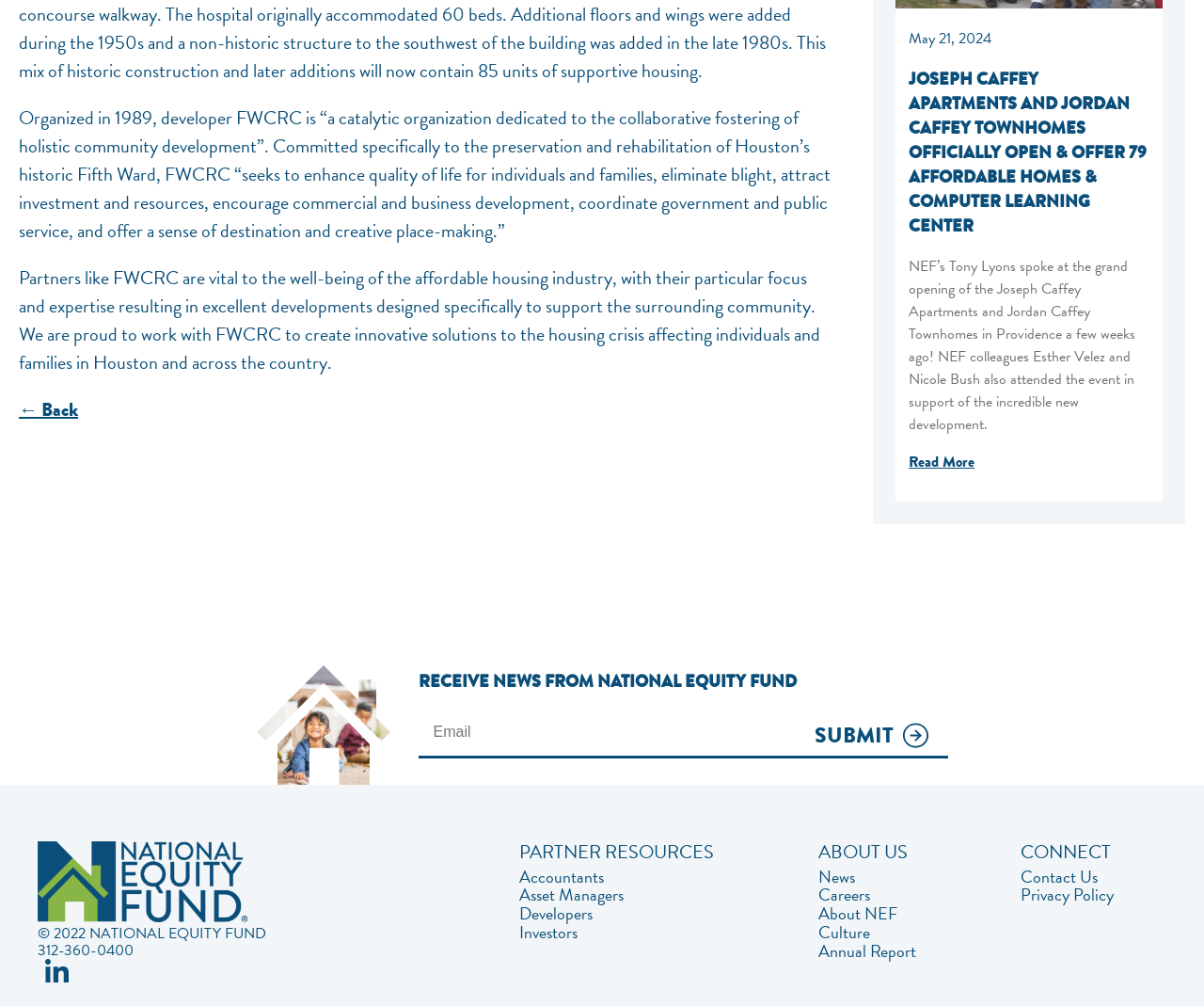Identify the bounding box coordinates of the specific part of the webpage to click to complete this instruction: "Click the 'Contact Us' link".

[0.848, 0.862, 0.925, 0.881]